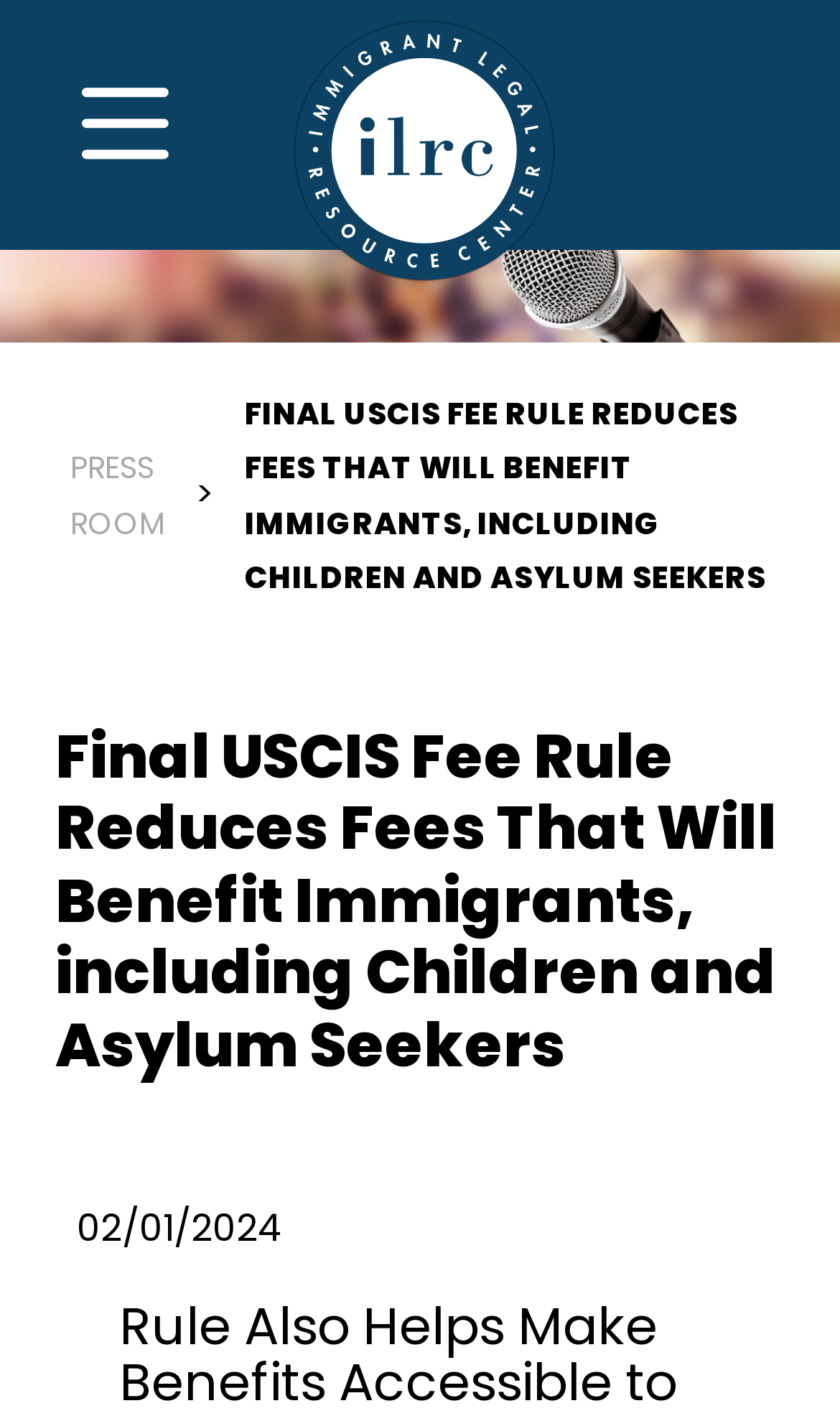Generate a detailed explanation of the webpage's features and information.

The webpage appears to be an article or news page from the Immigrant Legal Resource Center (ILRC). At the top left corner, there is a button labeled "Toggle Navigation" that controls an off-canvas menu. Next to the button is a static text element displaying the word "MENU".

On the top right side, there is a link with an accompanying image, but the image does not have a descriptive text. Below this link, there is a navigation section labeled "Breadcrumbs" that spans across the page. Within this section, there is a link to the "PRESS ROOM" on the left side, and a static text element displaying the title of the article, "FINAL USCIS FEE RULE REDUCES FEES THAT WILL BENEFIT IMMIGRANTS, INCLUDING CHILDREN AND ASYLUM SEEKERS", which takes up most of the width.

Below the navigation section, there is a heading element with the same title as the article, "Final USCIS Fee Rule Reduces Fees That Will Benefit Immigrants, including Children and Asylum Seekers". This heading is followed by a time element displaying the date "02/01/2024" on the top right side.